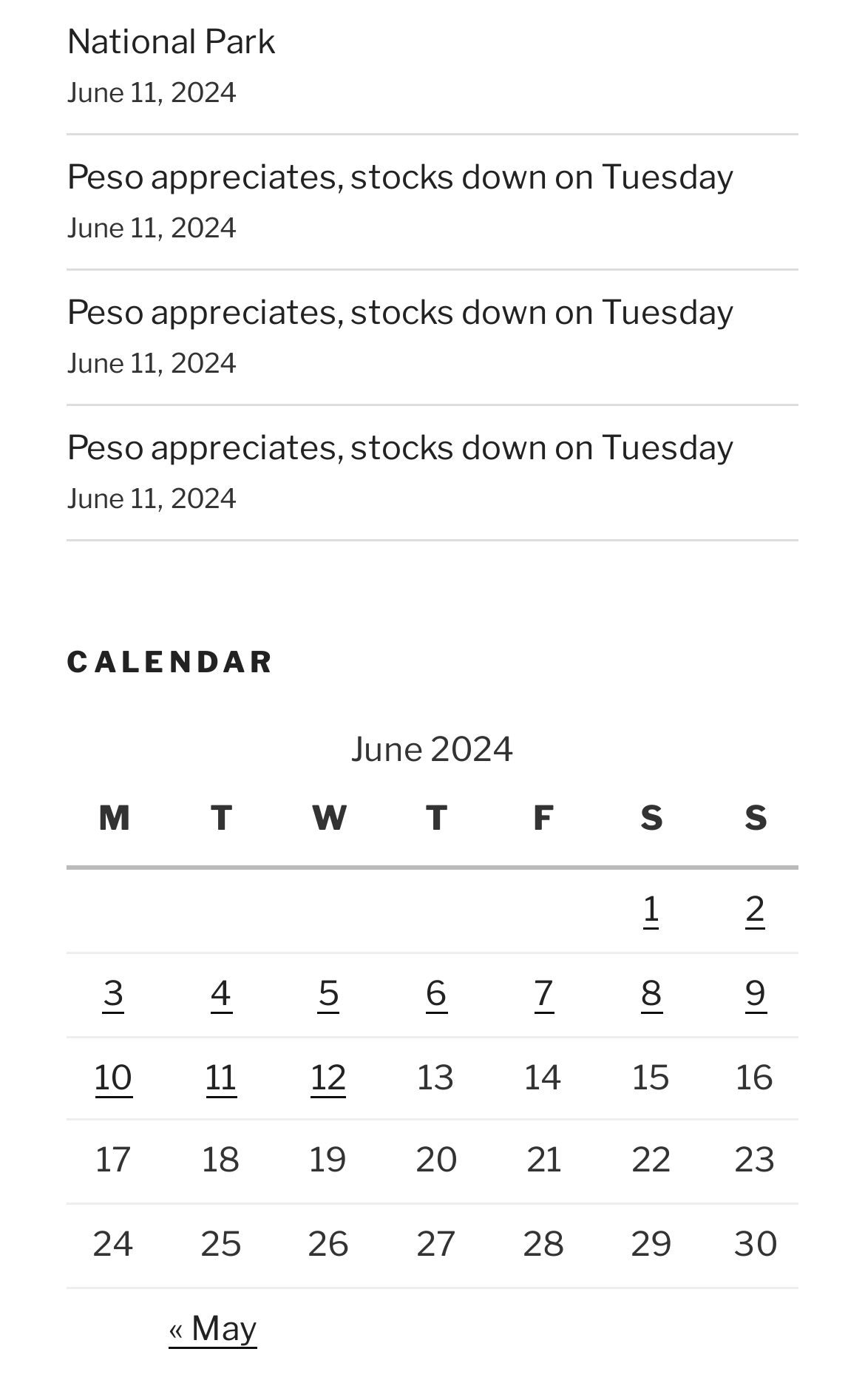What is the current month?
By examining the image, provide a one-word or phrase answer.

June